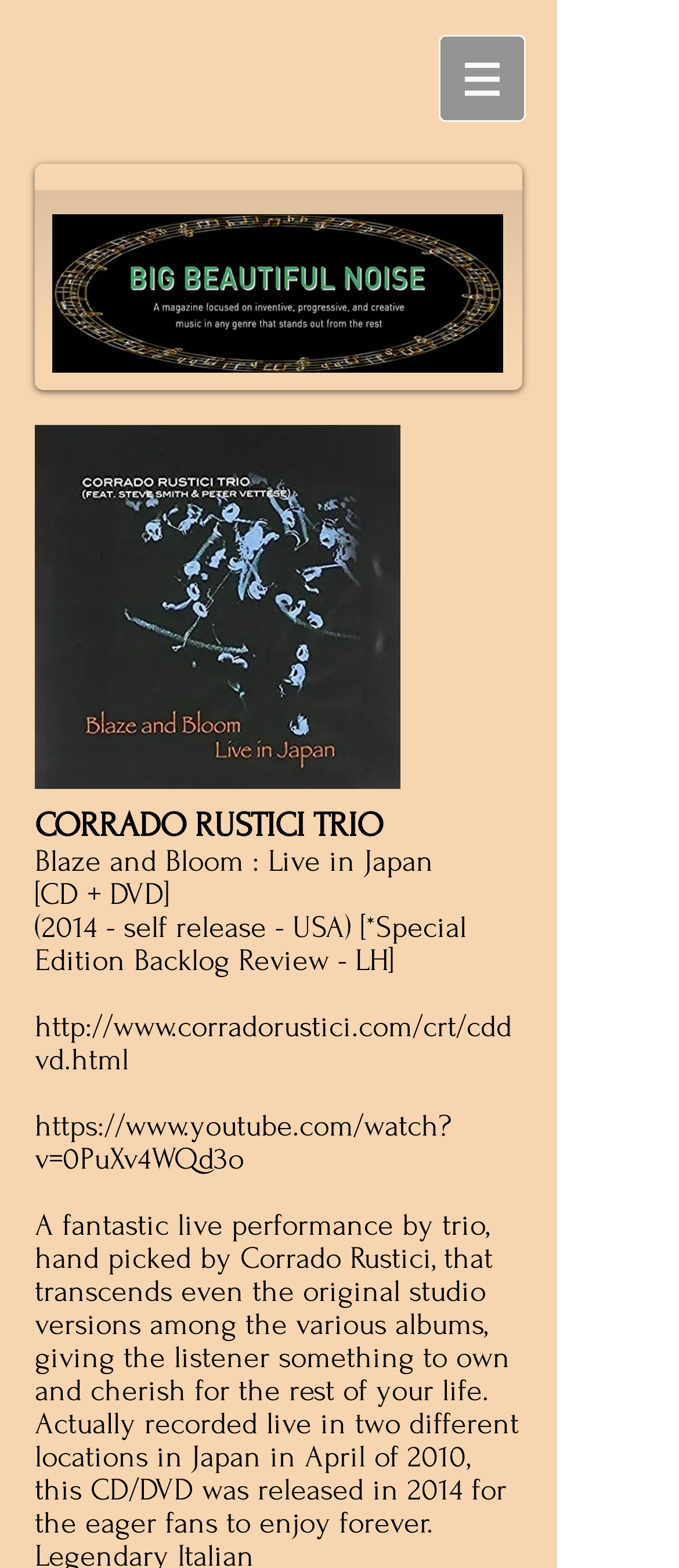Identify the bounding box for the UI element specified in this description: "http://www.corradorustici.com/crt/cddvd.html". The coordinates must be four float numbers between 0 and 1, formatted as [left, top, right, bottom].

[0.051, 0.644, 0.754, 0.686]